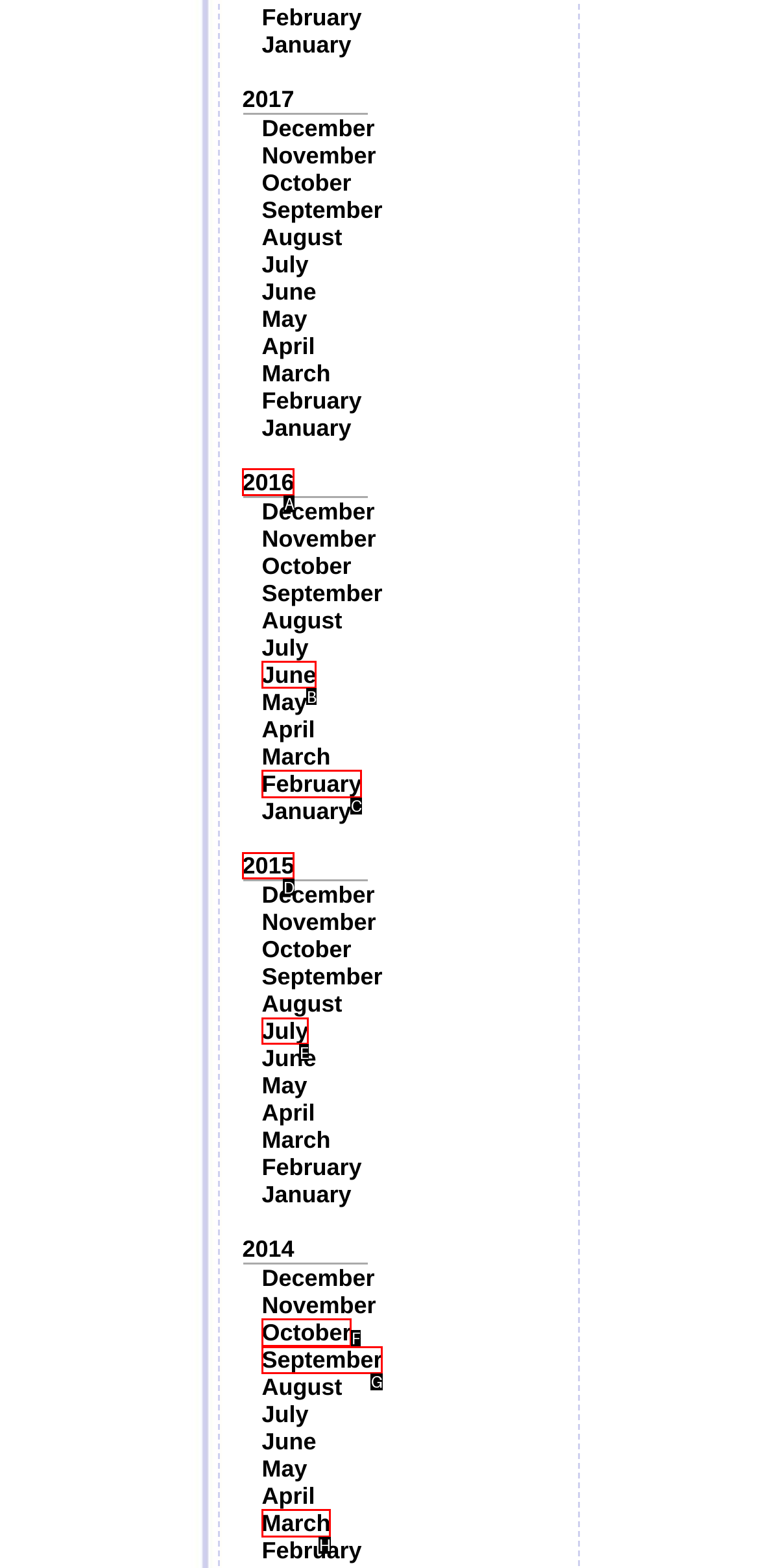Please indicate which HTML element should be clicked to fulfill the following task: Go to 2016. Provide the letter of the selected option.

A